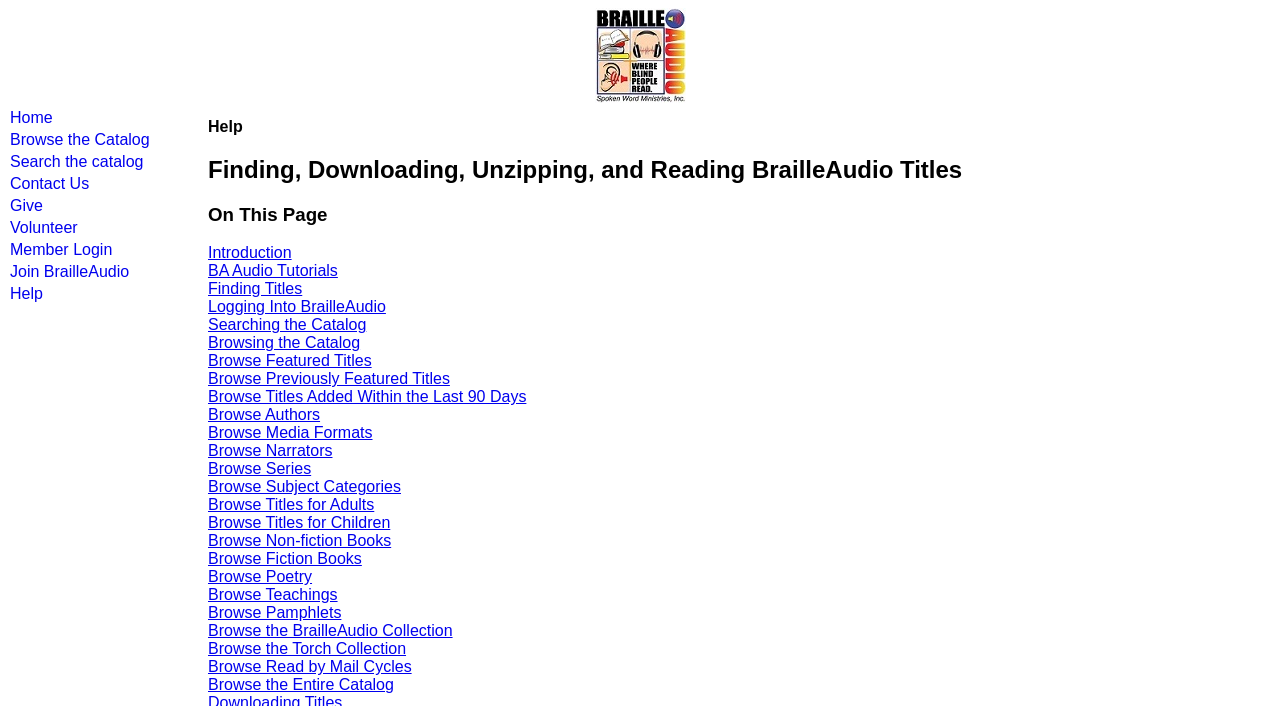Please provide the bounding box coordinate of the region that matches the element description: Introduction. Coordinates should be in the format (top-left x, top-left y, bottom-right x, bottom-right y) and all values should be between 0 and 1.

[0.162, 0.346, 0.228, 0.37]